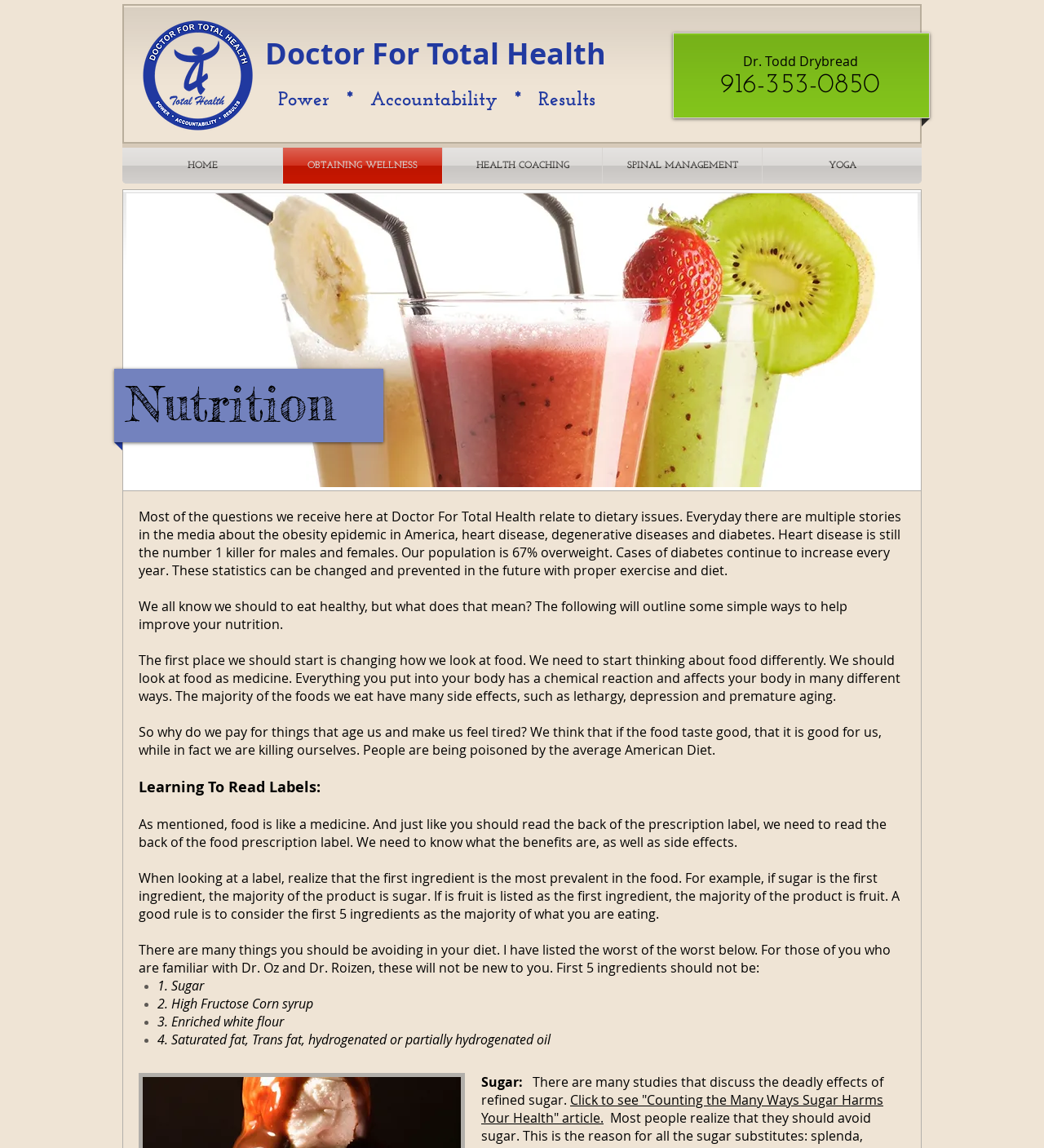Provide your answer to the question using just one word or phrase: What is the first ingredient to consider when reading food labels?

Sugar